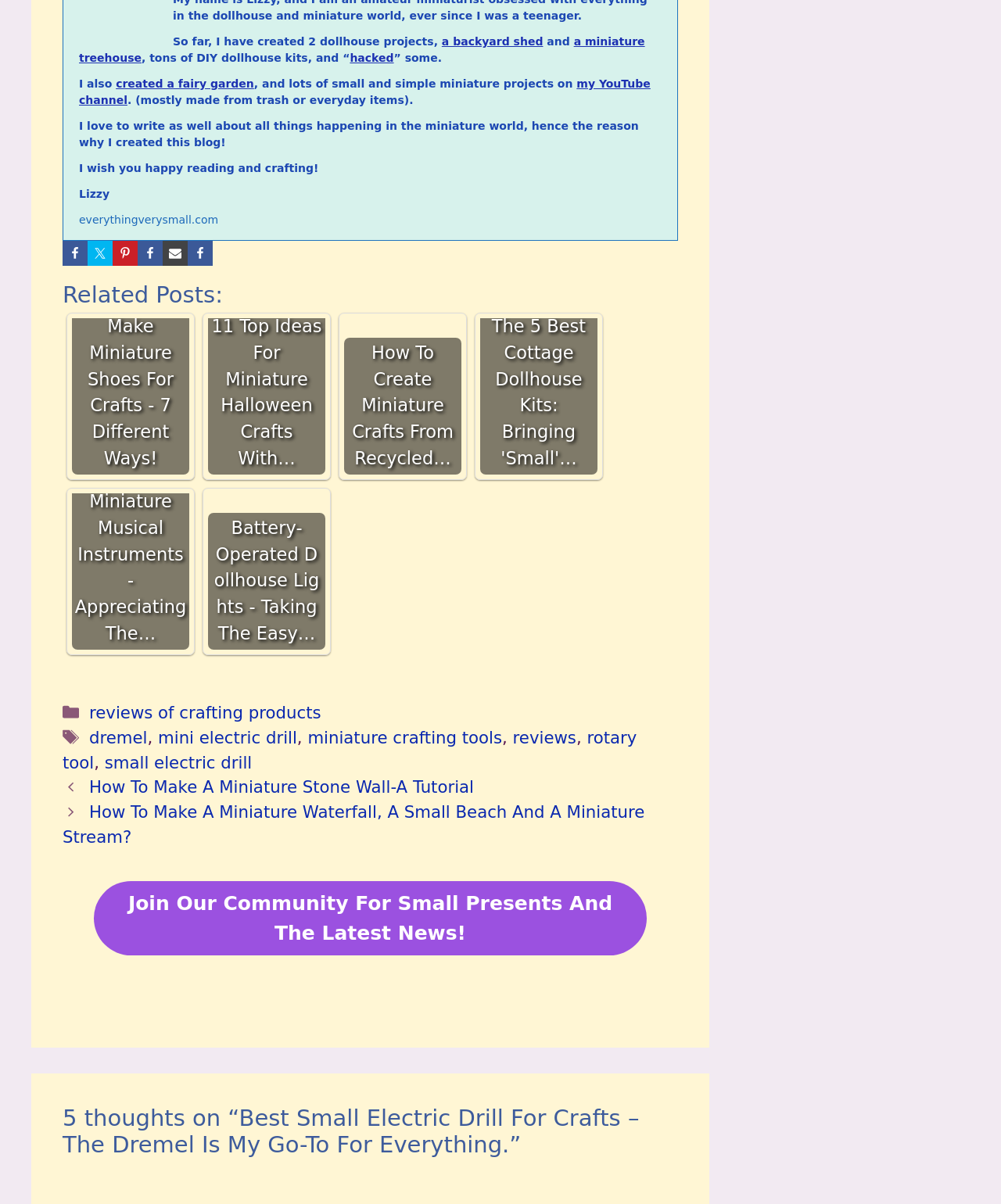From the element description: "crystallinewellnessyoga@gmail.com", extract the bounding box coordinates of the UI element. The coordinates should be expressed as four float numbers between 0 and 1, in the order [left, top, right, bottom].

None